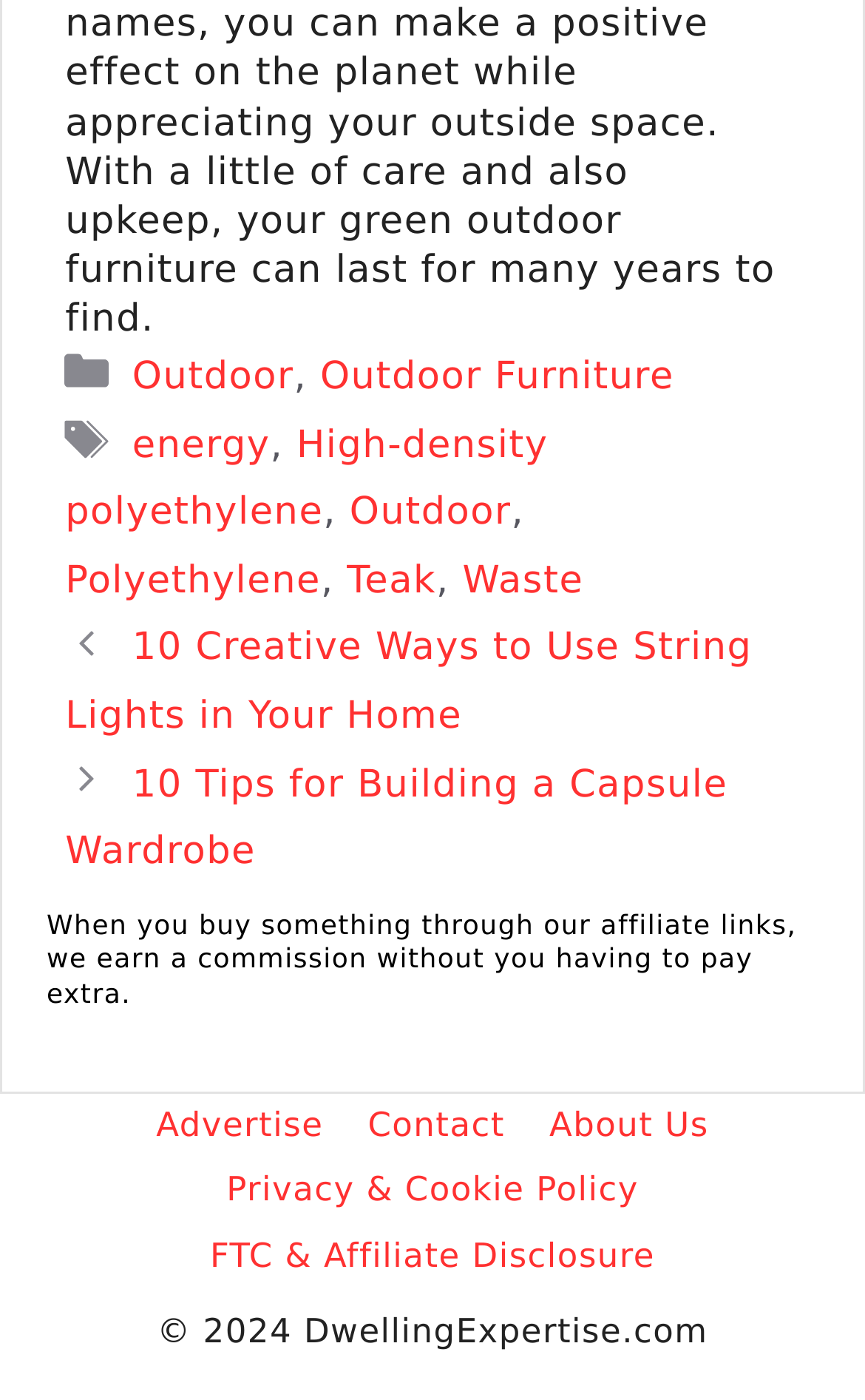What is the topic of the first post?
Using the image, provide a detailed and thorough answer to the question.

I found the topic of the first post by looking at the navigation section of the webpage, where it lists the posts. The first post is titled '10 Creative Ways to Use String Lights in Your Home'.